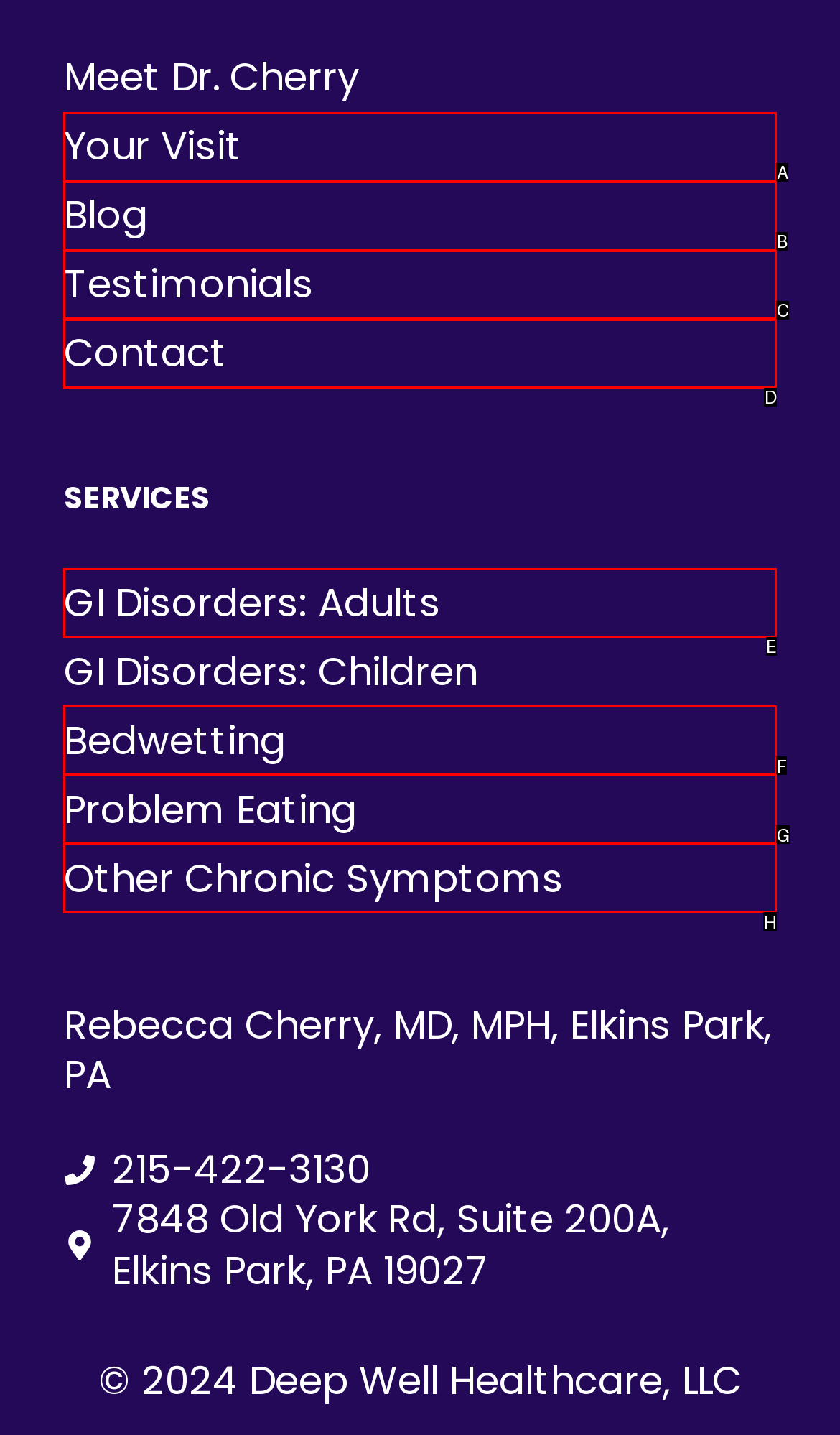Determine which HTML element to click on in order to complete the action: Read about GI Disorders: Adults.
Reply with the letter of the selected option.

E